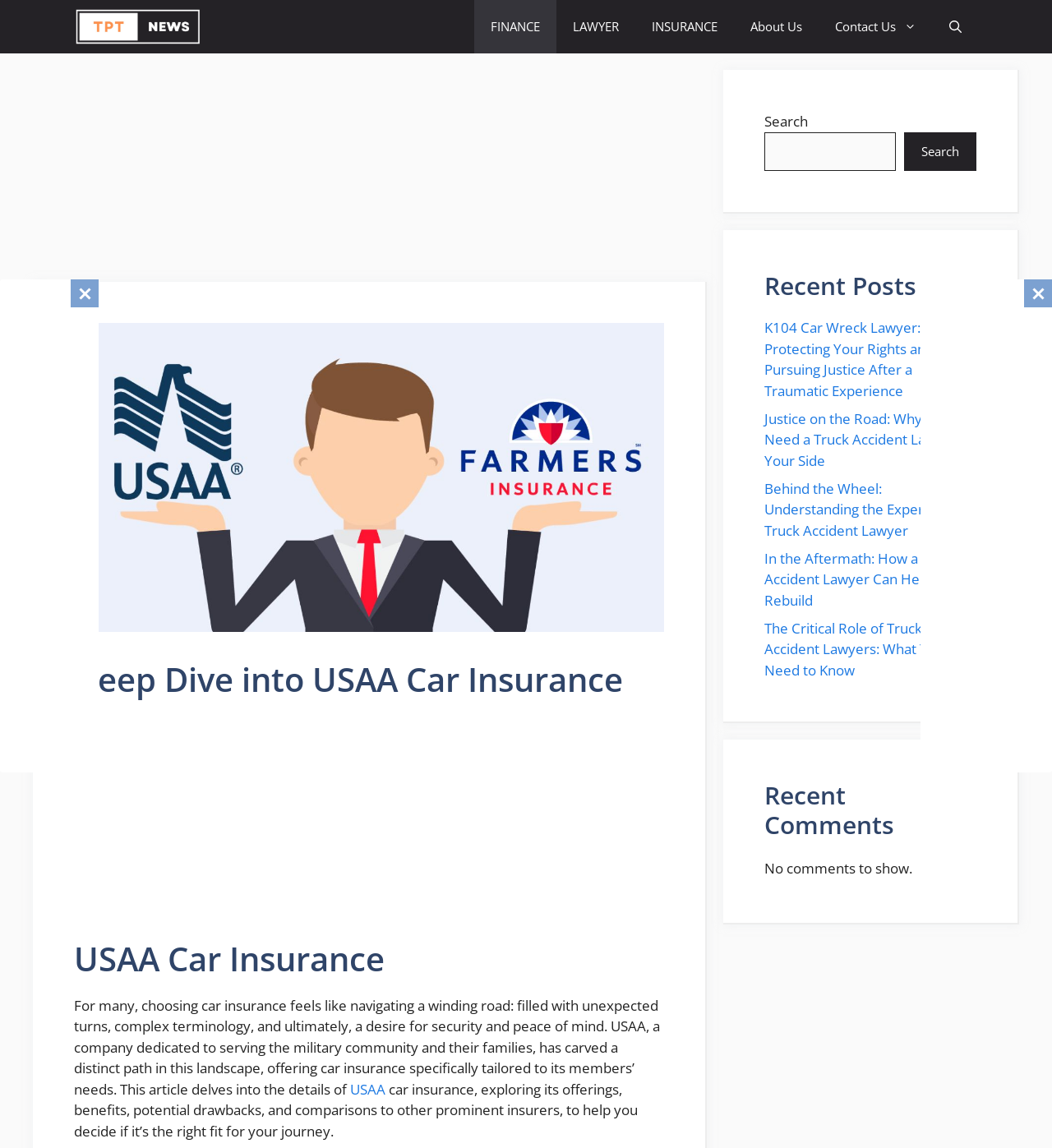Bounding box coordinates are specified in the format (top-left x, top-left y, bottom-right x, bottom-right y). All values are floating point numbers bounded between 0 and 1. Please provide the bounding box coordinate of the region this sentence describes: parent_node: Search name="s"

[0.727, 0.115, 0.852, 0.149]